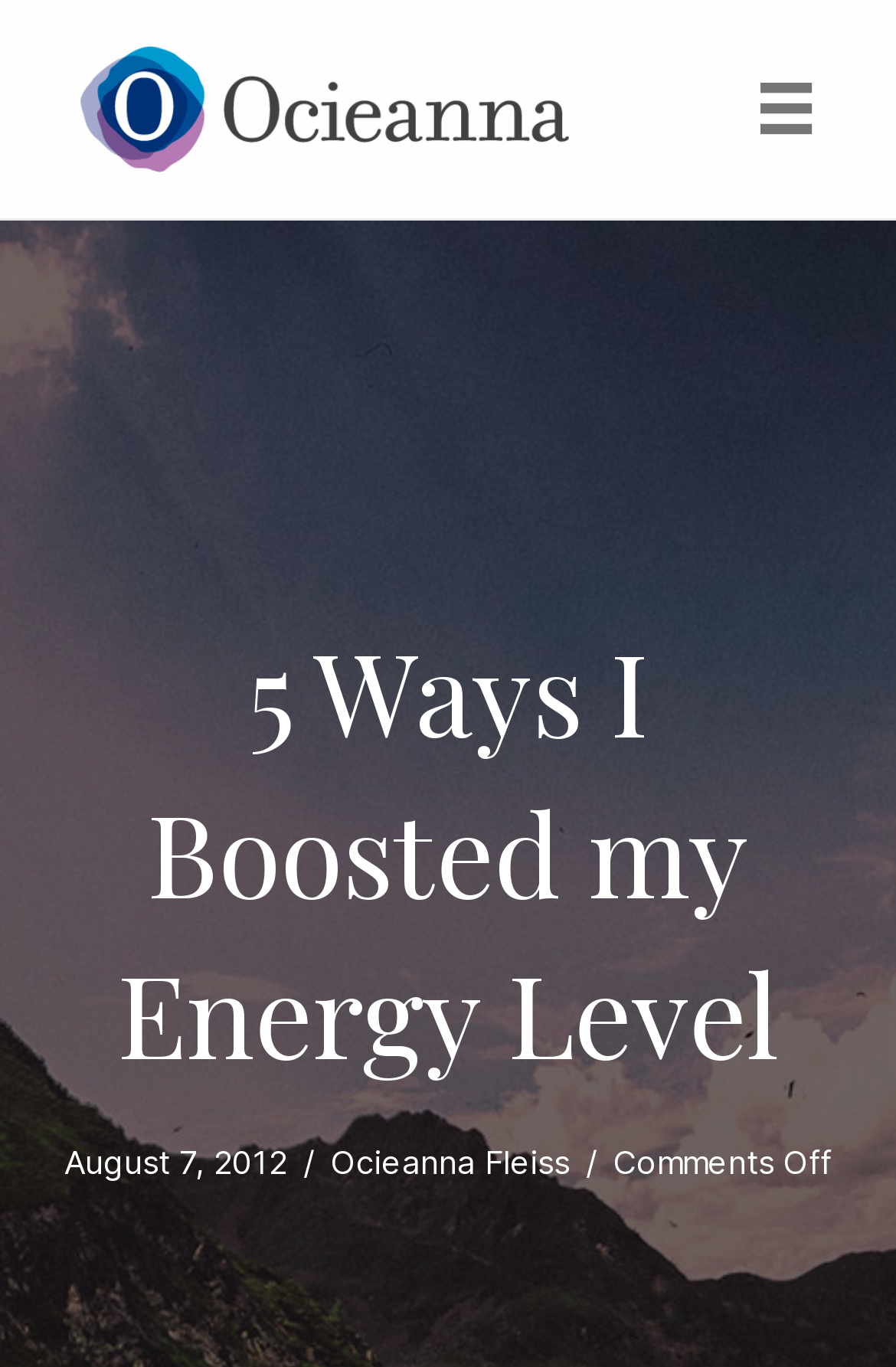Given the element description alt="o-logo-horiz@4x" title="o-logo-horiz@4x", predict the bounding box coordinates for the UI element in the webpage screenshot. The format should be (top-left x, top-left y, bottom-right x, bottom-right y), and the values should be between 0 and 1.

[0.089, 0.062, 0.636, 0.091]